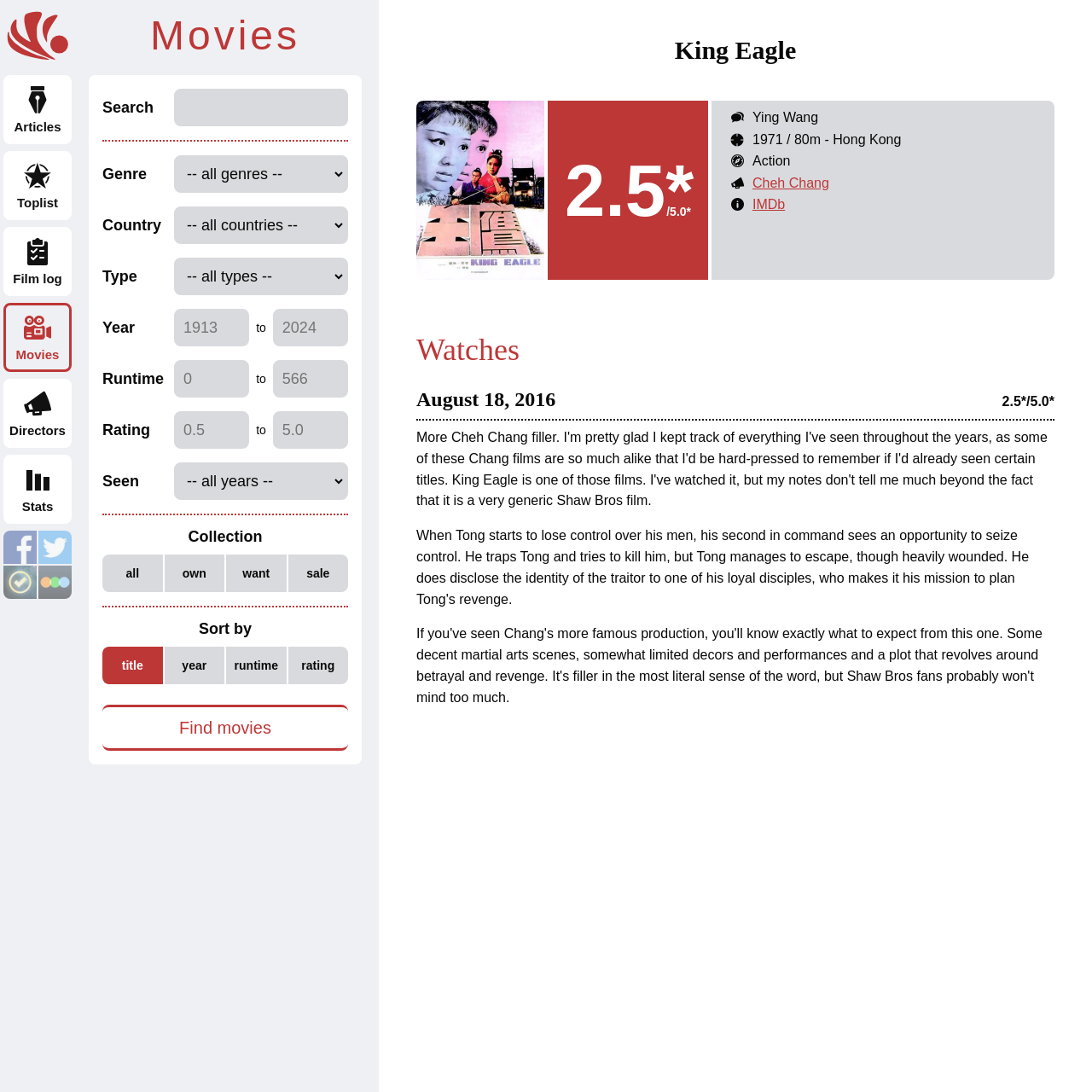Highlight the bounding box coordinates of the region I should click on to meet the following instruction: "Filter movies by genre".

[0.159, 0.142, 0.319, 0.177]